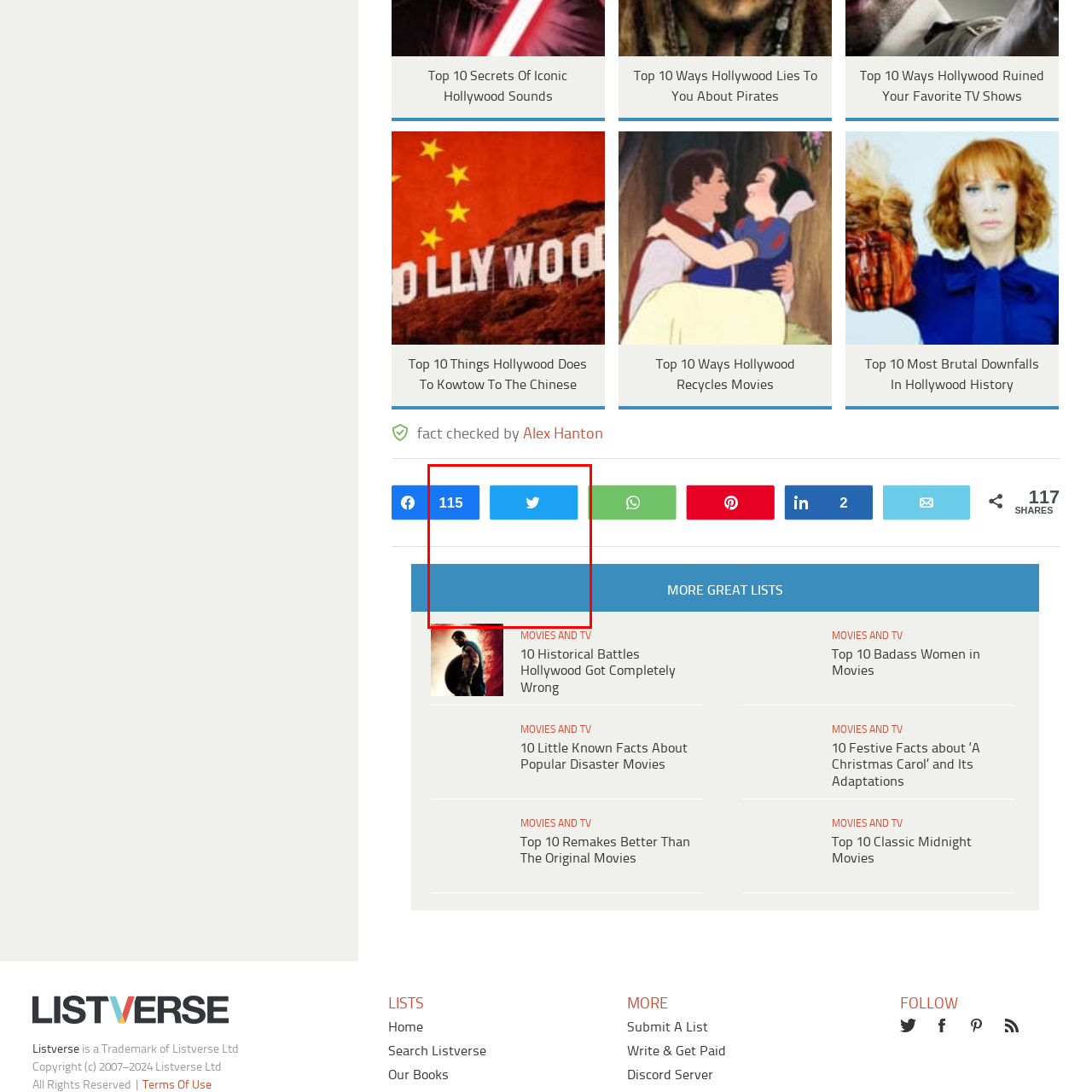How many times has the article been shared?
Carefully examine the image highlighted by the red bounding box and provide a detailed answer to the question.

The numerical indicator next to the social media sharing buttons shows the number of times the article has been shared, which is 115. This indicator is likely used to encourage engagement and highlight the popularity of the content among viewers.